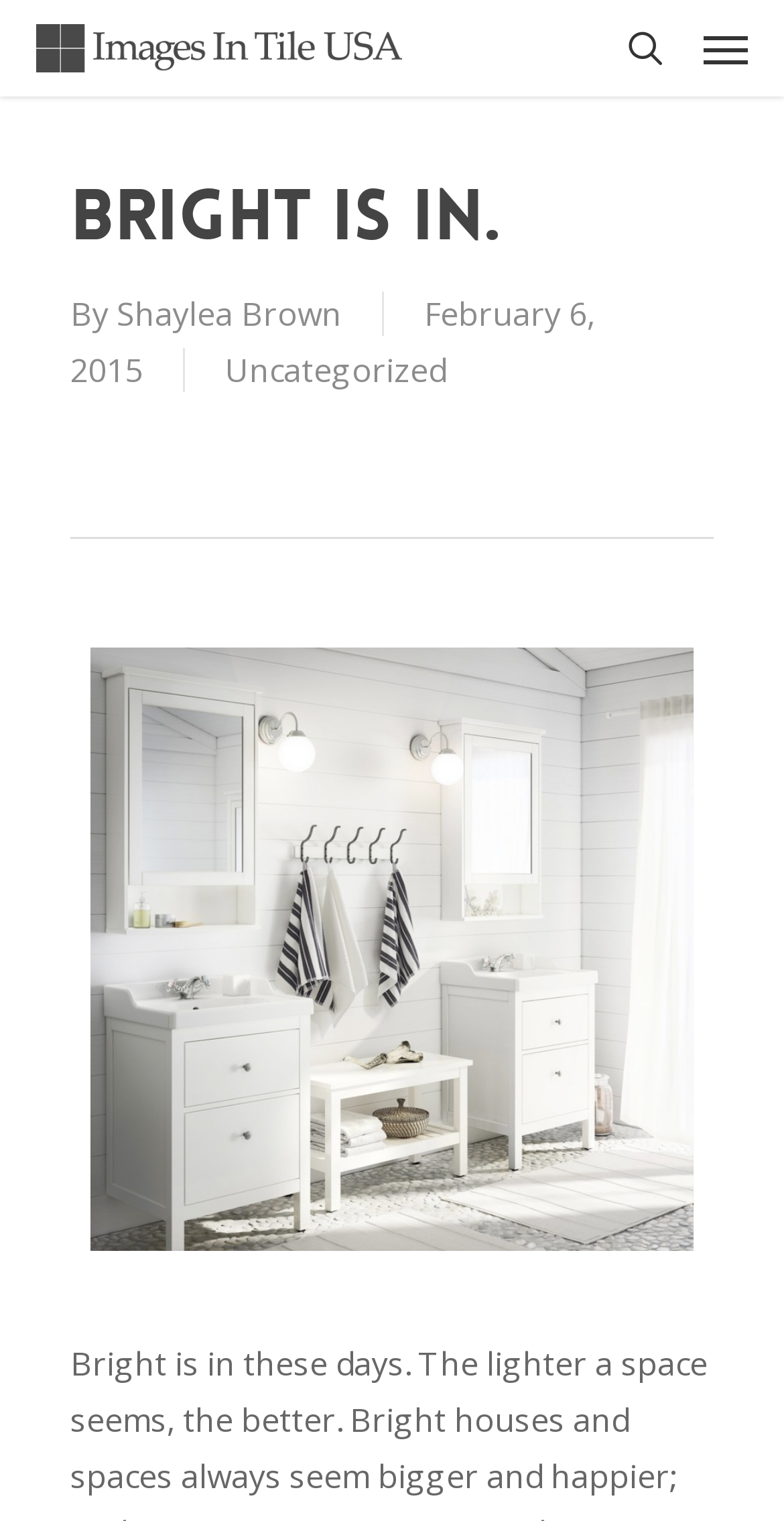Consider the image and give a detailed and elaborate answer to the question: 
Who wrote the article?

I found the author's name by looking at the text 'By' followed by the link 'Shaylea Brown' which indicates the author of the article.